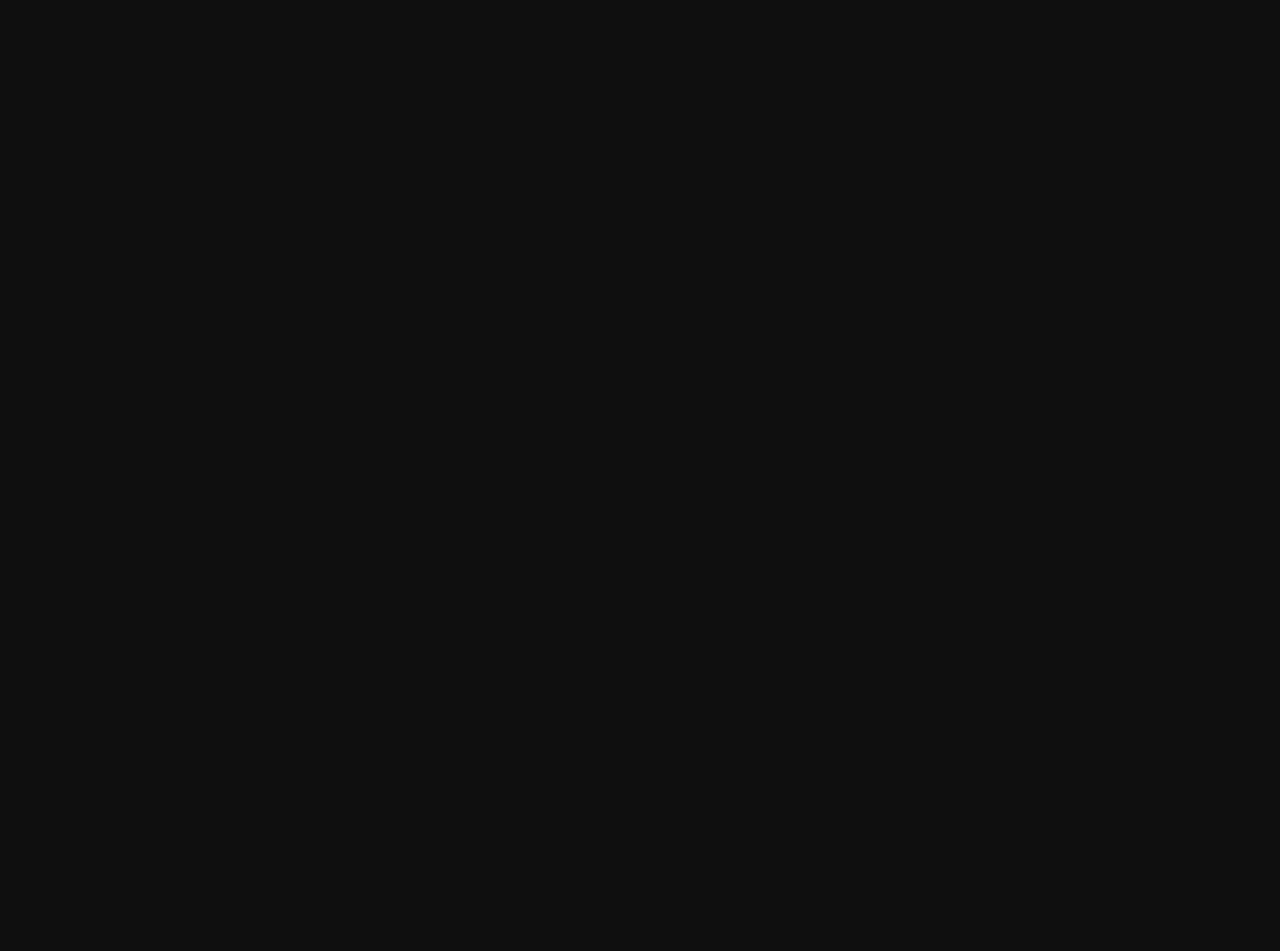Specify the bounding box coordinates of the area that needs to be clicked to achieve the following instruction: "Click the 'Jon Isham' button".

None